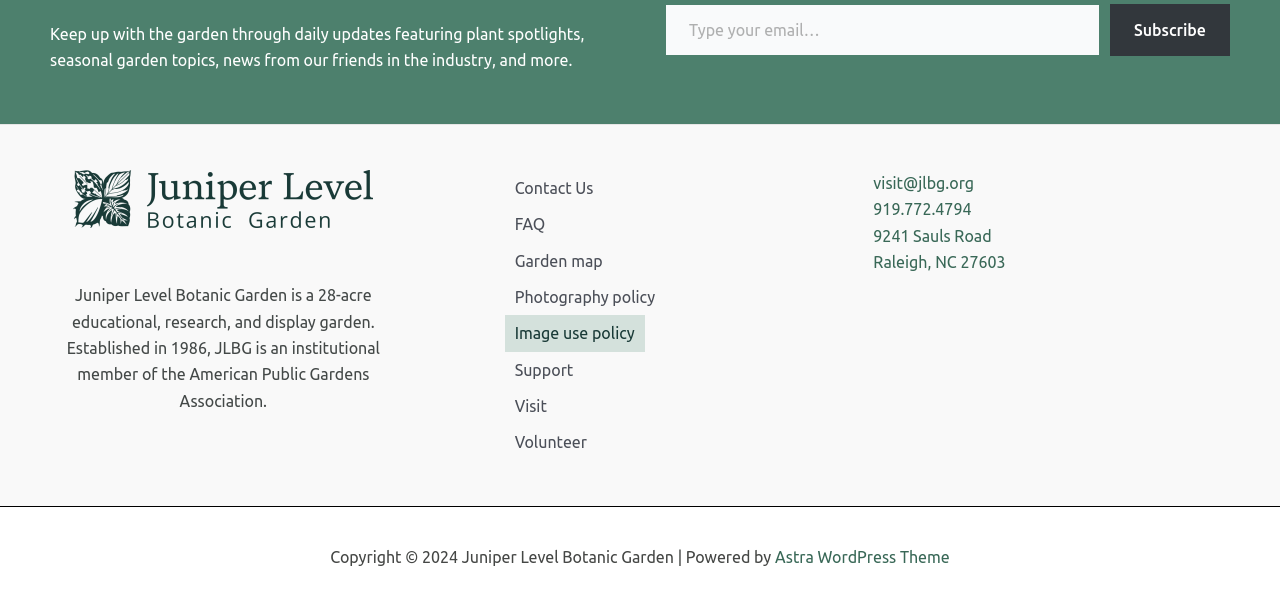Find and specify the bounding box coordinates that correspond to the clickable region for the instruction: "Call 919.772.4794".

[0.682, 0.33, 0.759, 0.359]